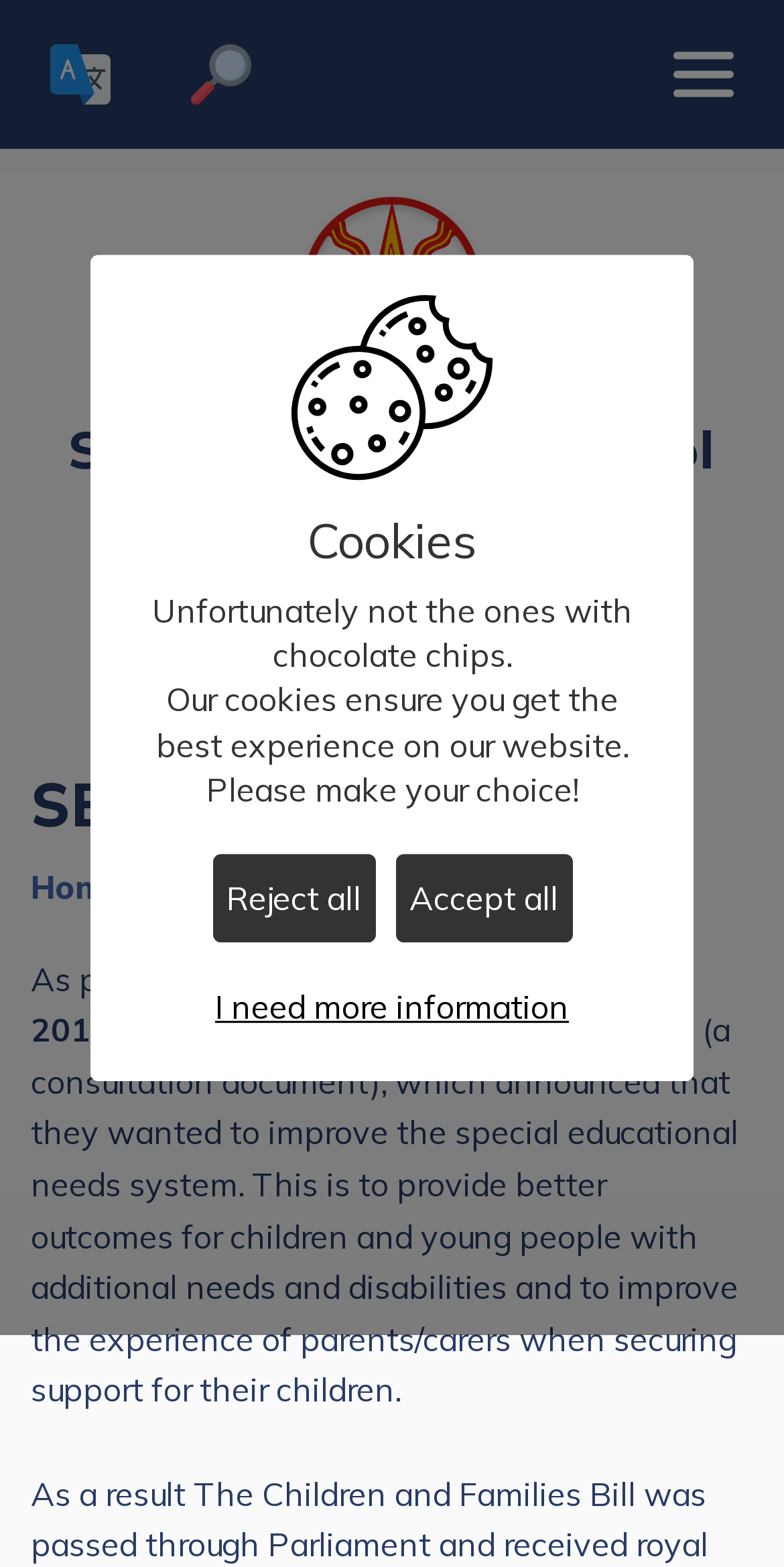Could you please study the image and provide a detailed answer to the question:
How many buttons are there in the 'Cookies' section?

The 'Cookies' section contains three buttons: 'Reject all cookies', 'Accept all cookies', and 'Customise cookie settings'.